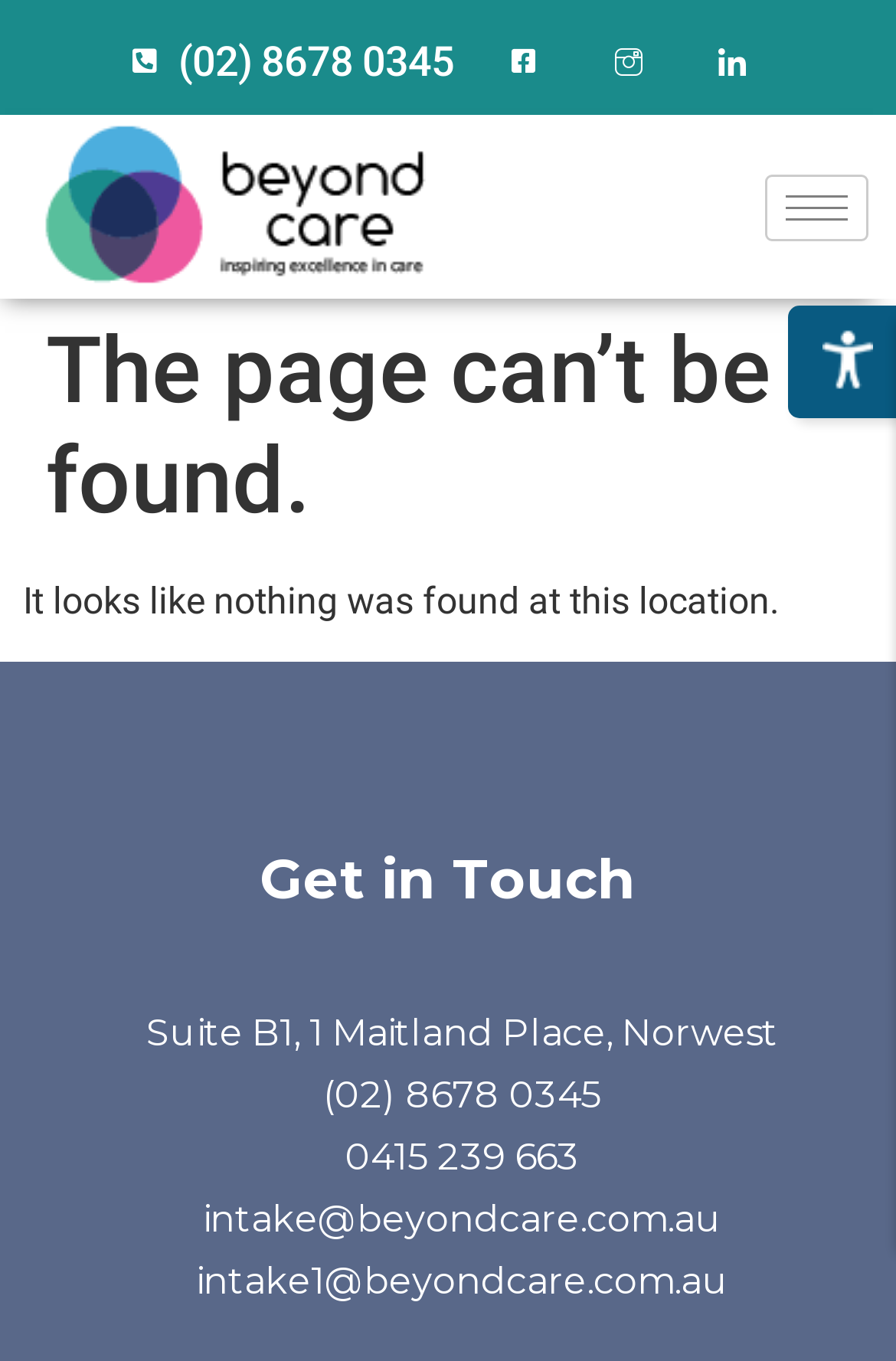Determine the bounding box coordinates of the target area to click to execute the following instruction: "visit Suite B1, 1 Maitland Place, Norwest."

[0.026, 0.74, 0.974, 0.781]